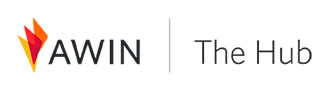Give a detailed account of the contents of the image.

The image features the logo of "AWIN," prominently displayed alongside the phrase "The Hub." This logo embodies a modern and professional design, representing AWIN as a significant player in affiliate marketing. The vibrant colors and sleek typography convey a sense of innovation and connection, reinforcing the idea that "The Hub" serves as a central platform for updates, offers, and resources within the AWIN community. This visual is part of a larger initiative aimed at providing affiliates with essential tools and information to thrive in their marketing efforts.